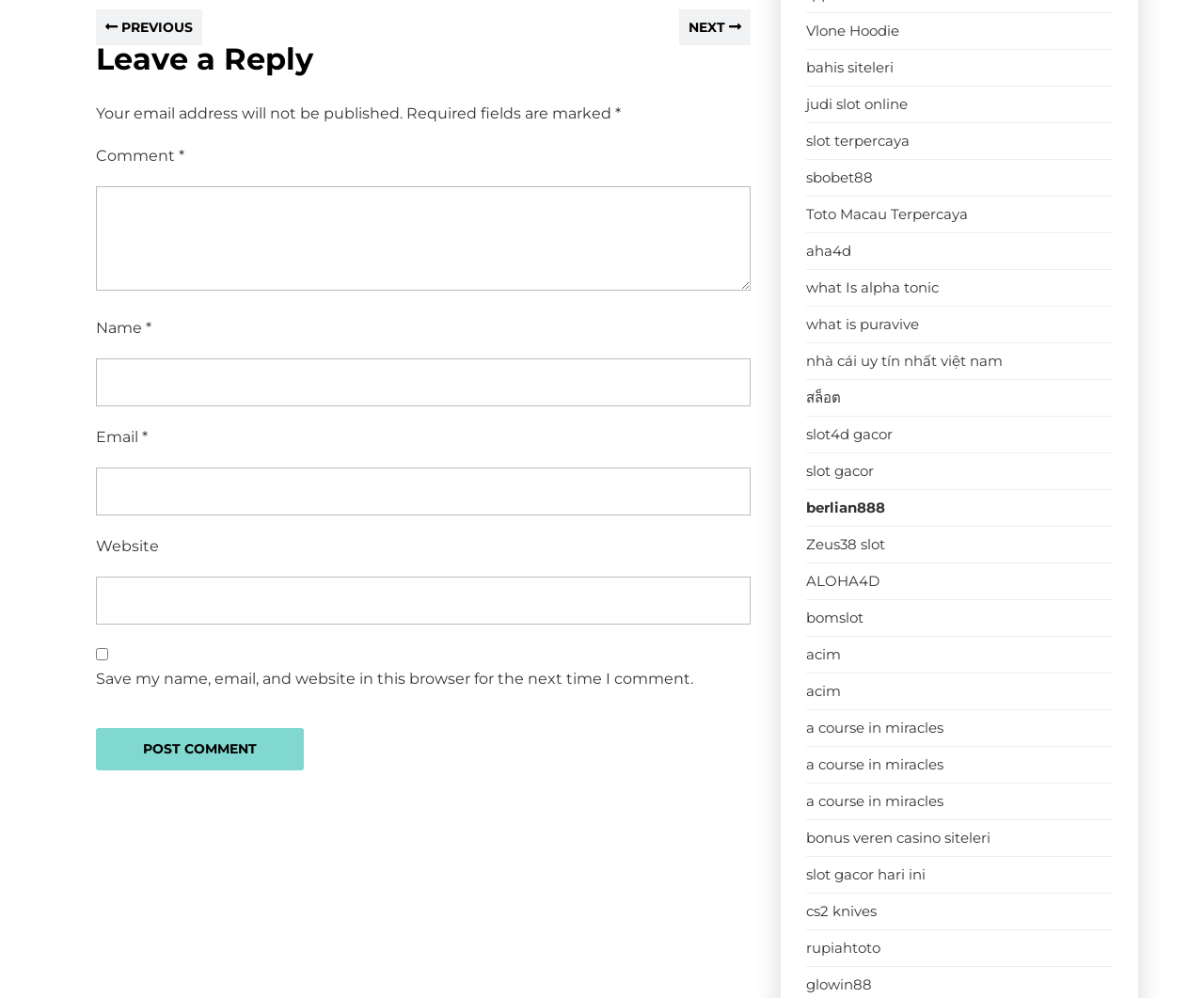Identify the bounding box coordinates of the specific part of the webpage to click to complete this instruction: "Read Best Free Microsoft Office Alternatives of 2022".

None